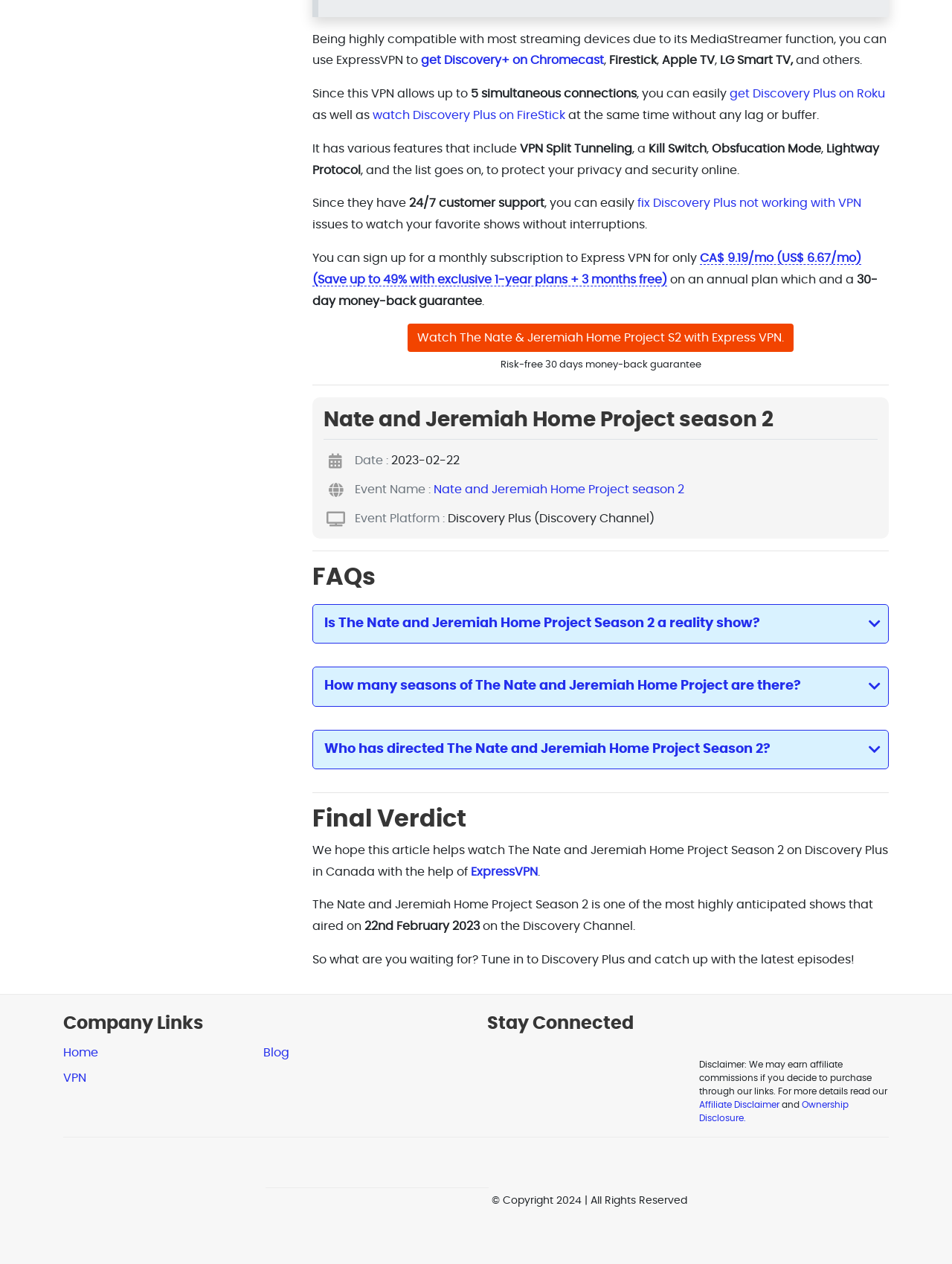What is the name of the show mentioned in the article?
We need a detailed and meticulous answer to the question.

The article is about watching The Nate and Jeremiah Home Project Season 2 on Discovery Plus in Canada, and this information can be found in the headings and text throughout the article.